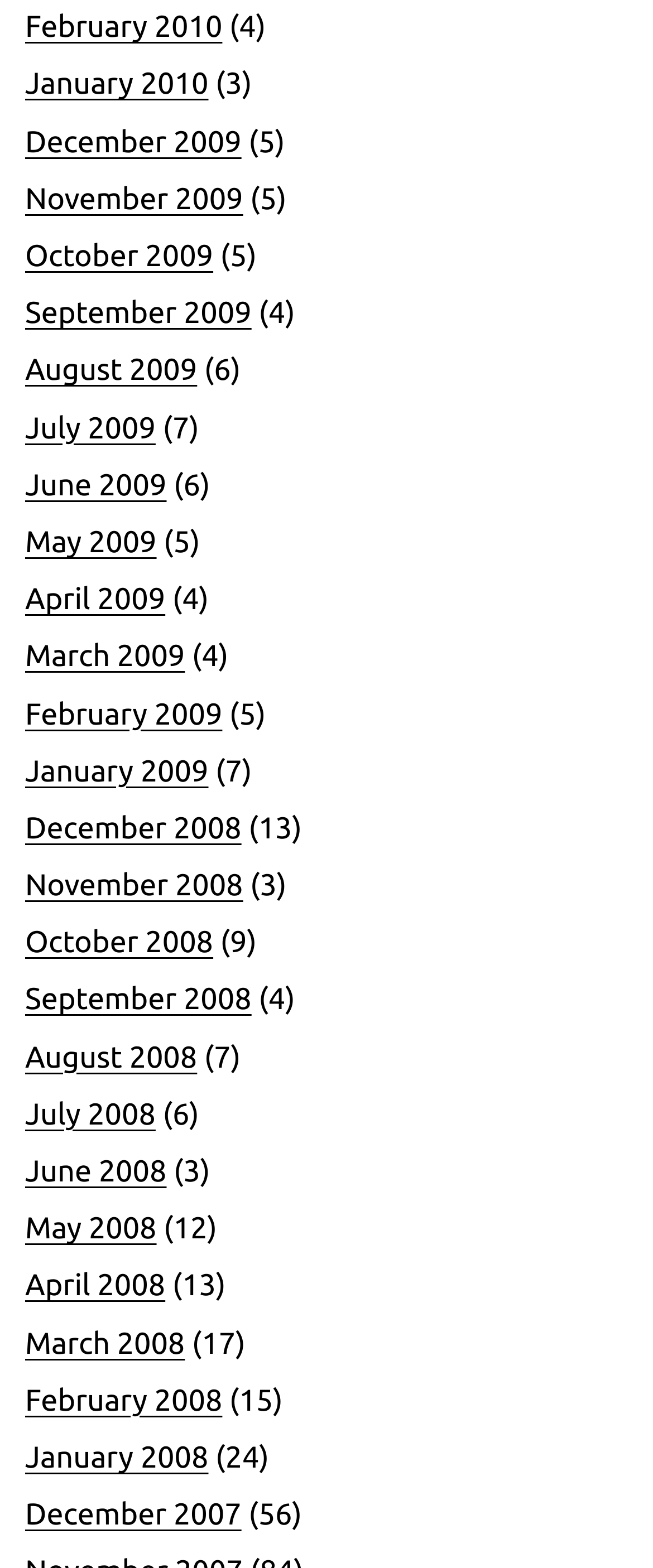What is the purpose of the numbers in parentheses?
Use the image to answer the question with a single word or phrase.

To indicate the number of entries